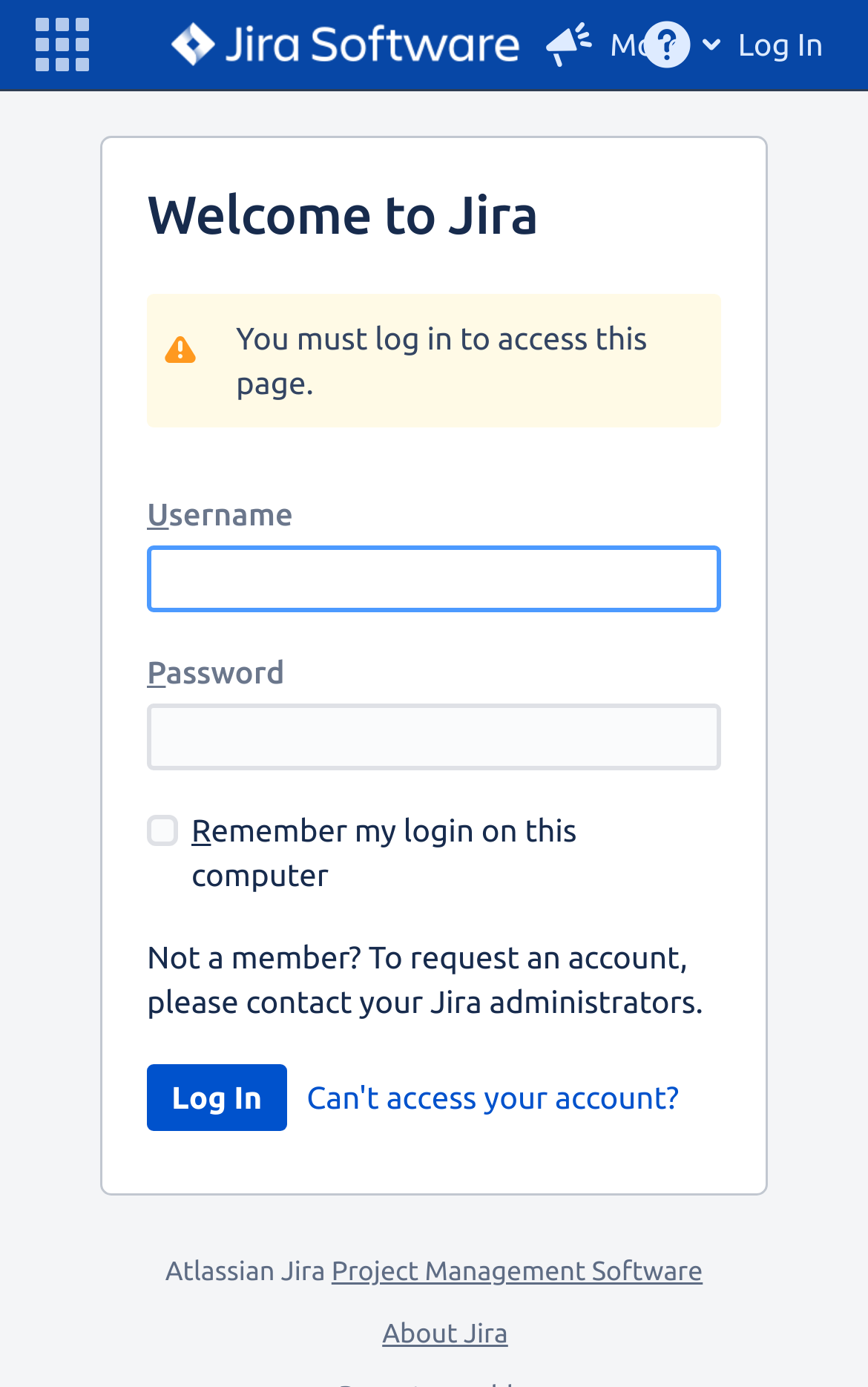Please provide the bounding box coordinates for the element that needs to be clicked to perform the instruction: "Click the Can't access your account? link". The coordinates must consist of four float numbers between 0 and 1, formatted as [left, top, right, bottom].

[0.353, 0.767, 0.782, 0.815]